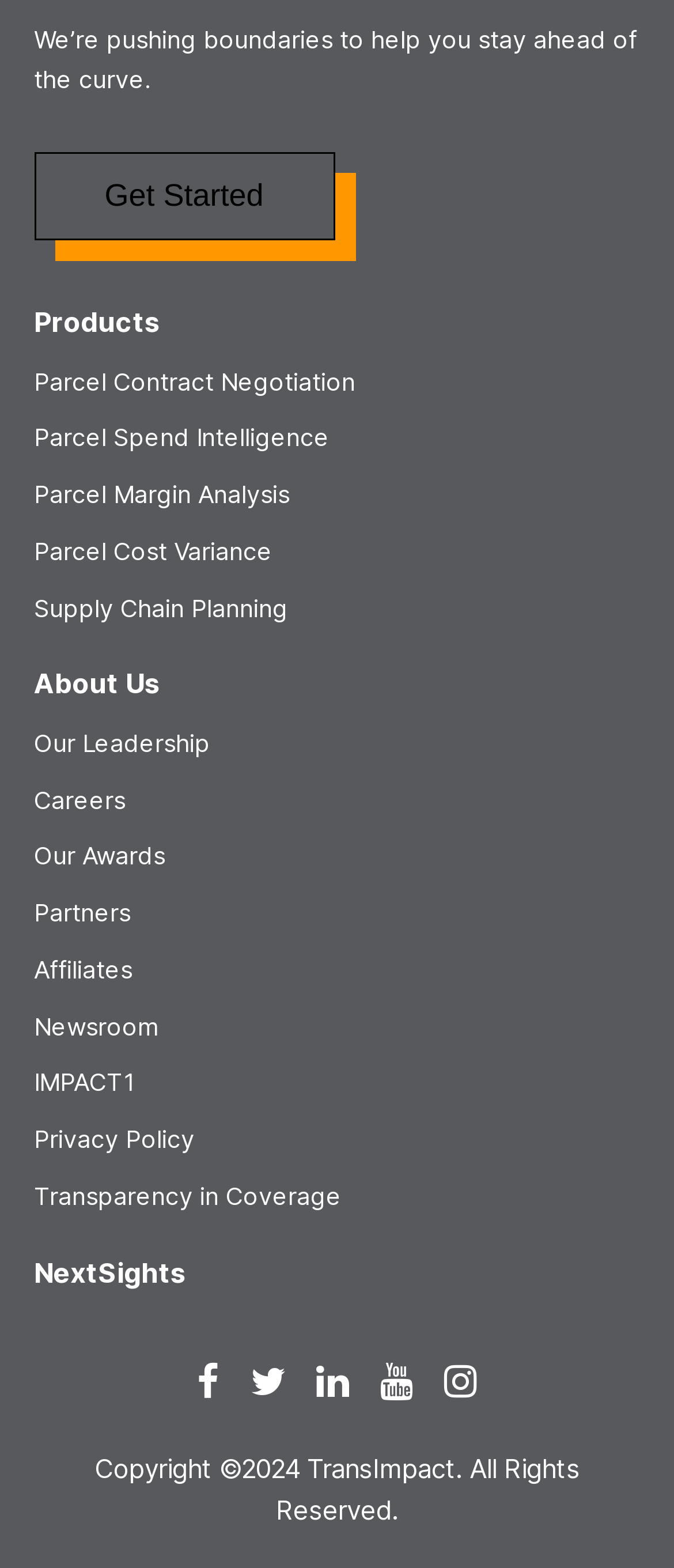How many sections are in the top navigation menu?
Look at the image and respond with a one-word or short phrase answer.

2